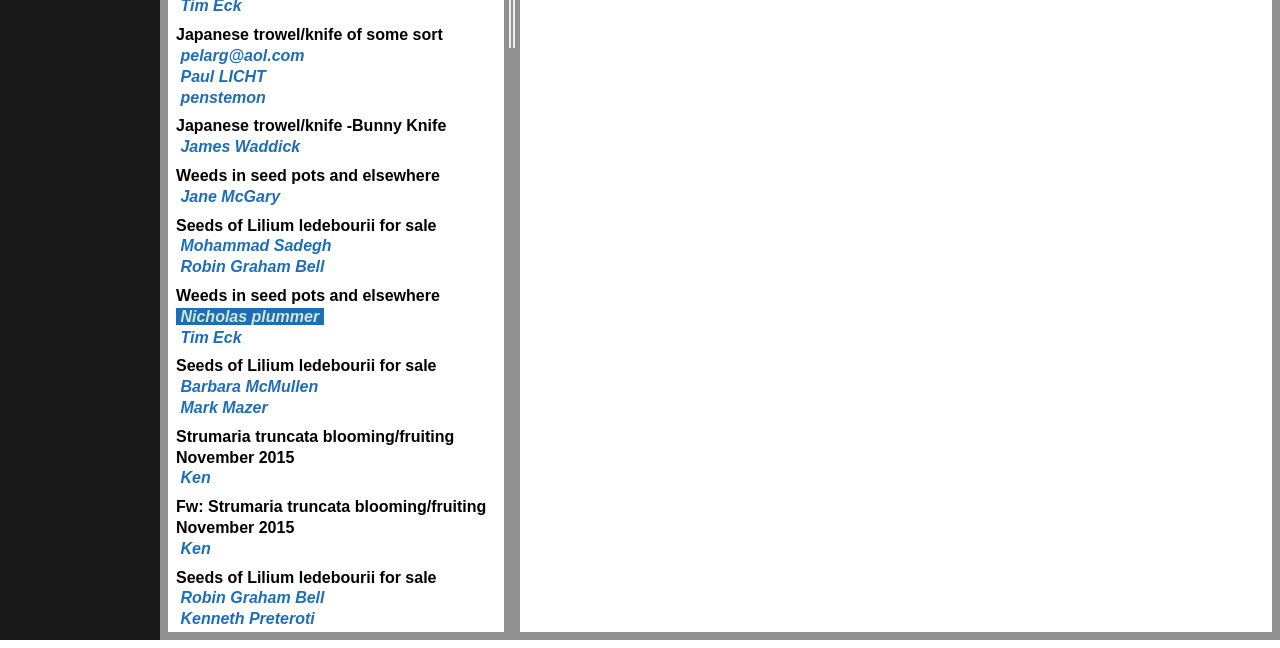Determine the bounding box for the described HTML element: "Robin Graham Bell". Ensure the coordinates are four float numbers between 0 and 1 in the format [left, top, right, bottom].

[0.138, 0.398, 0.257, 0.425]